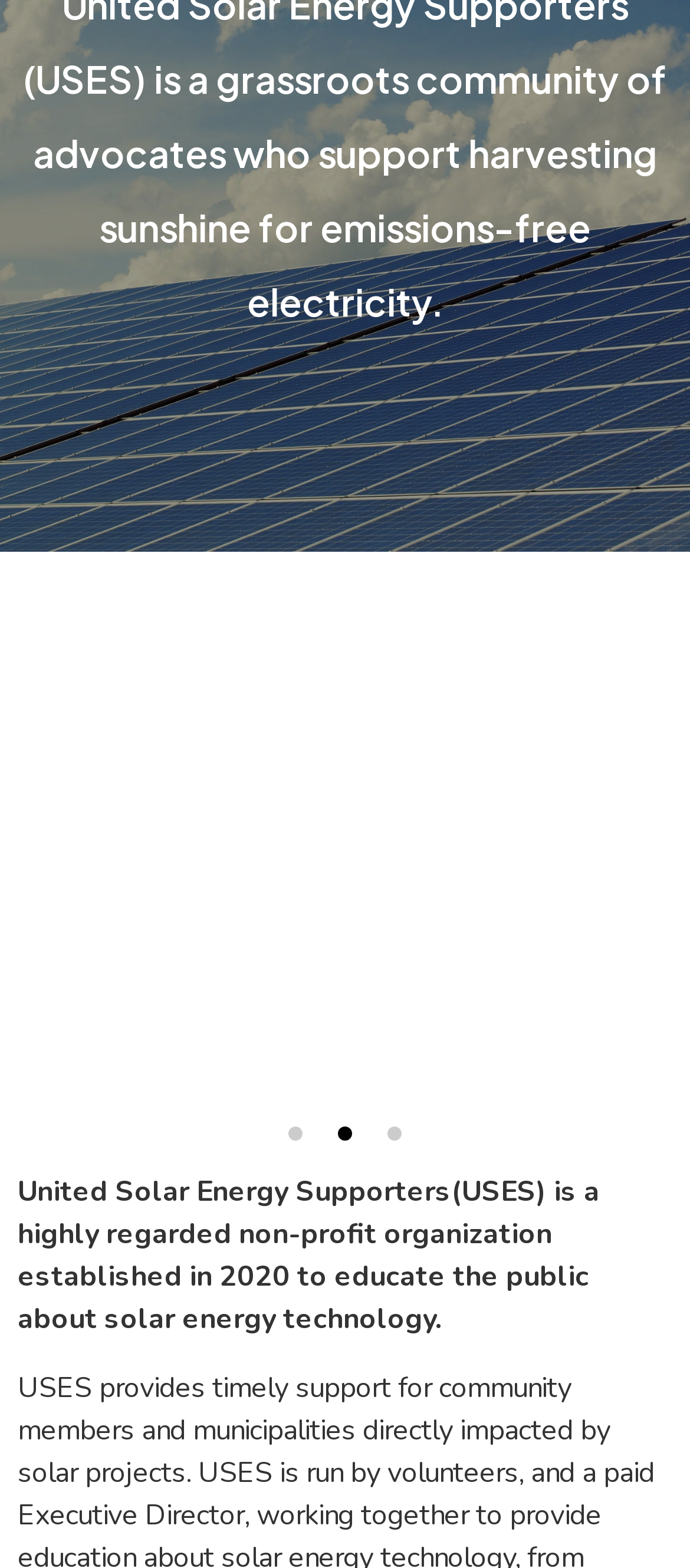Determine the bounding box coordinates of the UI element described below. Use the format (top-left x, top-left y, bottom-right x, bottom-right y) with floating point numbers between 0 and 1: aria-label="Go to slide 2"

[0.49, 0.719, 0.51, 0.728]